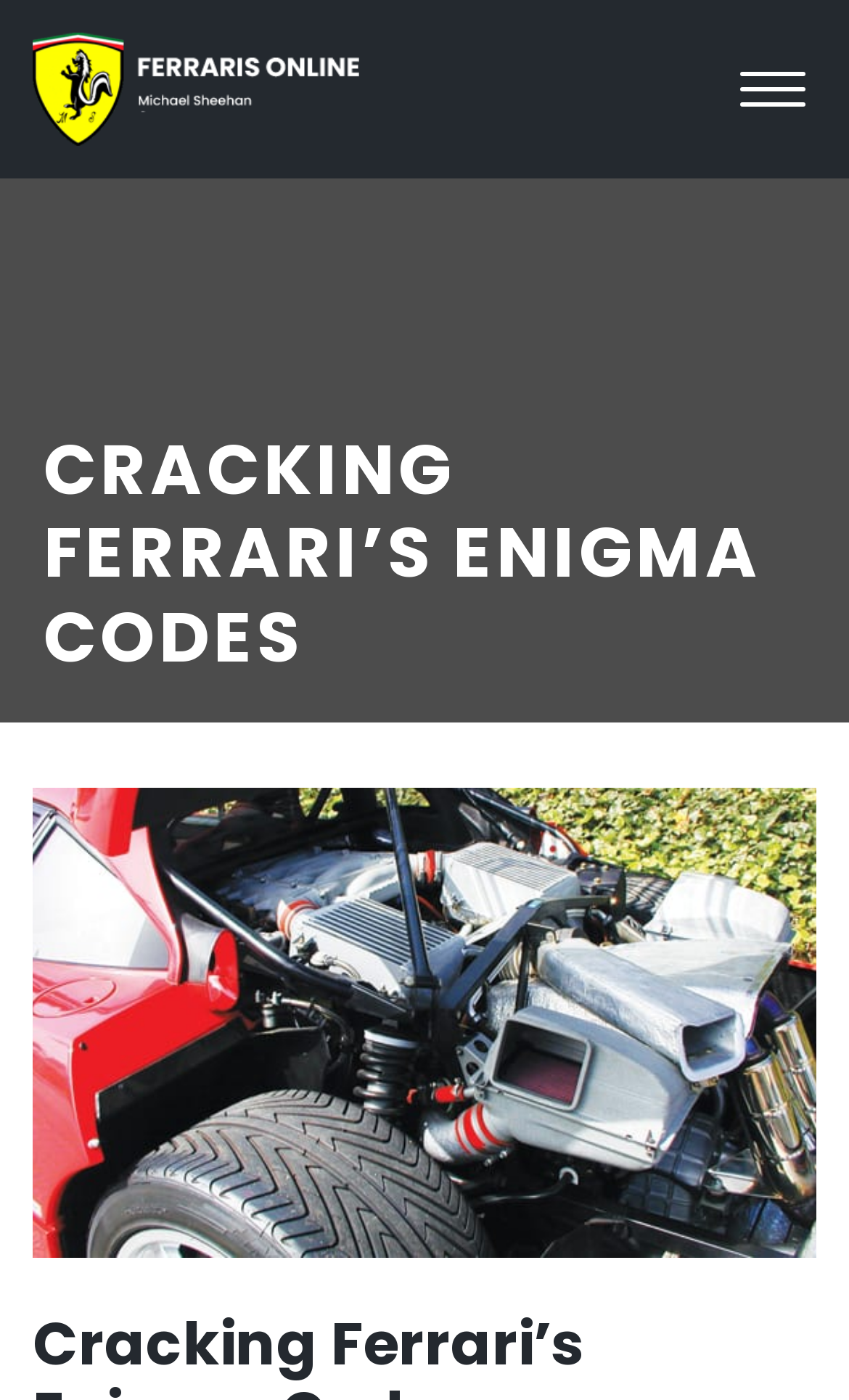Identify the title of the webpage and provide its text content.

CRACKING FERRARI’S ENIGMA CODES